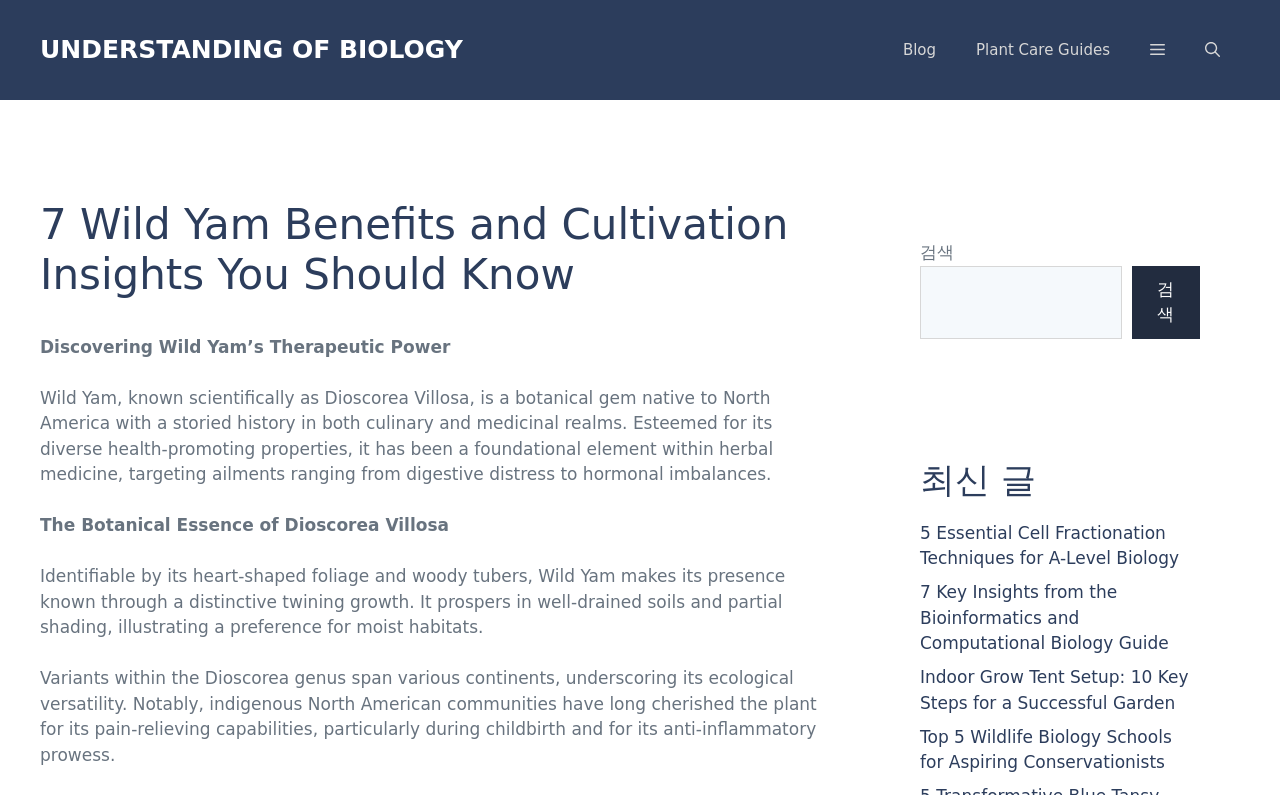Select the bounding box coordinates of the element I need to click to carry out the following instruction: "Read the '7 Wild Yam Benefits and Cultivation Insights You Should Know' article".

[0.031, 0.252, 0.656, 0.378]